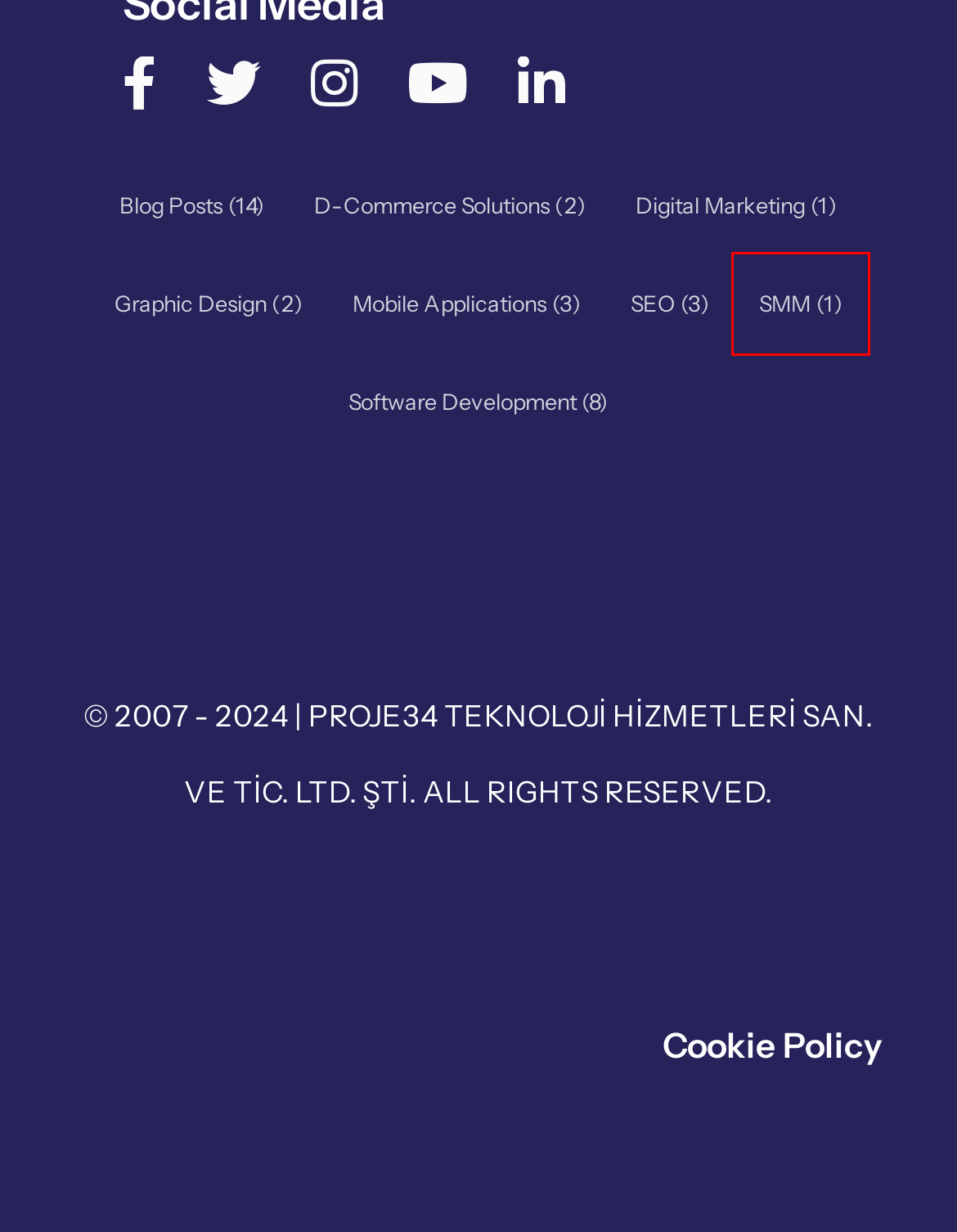Consider the screenshot of a webpage with a red bounding box and select the webpage description that best describes the new page that appears after clicking the element inside the red box. Here are the candidates:
A. D-Commerce Solutions arşivleri - PROJE34 Intelligent Solutions
B. Cookie Policy - PROJE34 Intelligent Solutions
C. Software Development arşivleri - PROJE34 Intelligent Solutions
D. Blog Posts arşivleri - PROJE34 Intelligent Solutions
E. SMM arşivleri - PROJE34 Intelligent Solutions
F. Mobile Applications arşivleri - PROJE34 Intelligent Solutions
G. SEO arşivleri - PROJE34 Intelligent Solutions
H. Graphic Design arşivleri - PROJE34 Intelligent Solutions

E